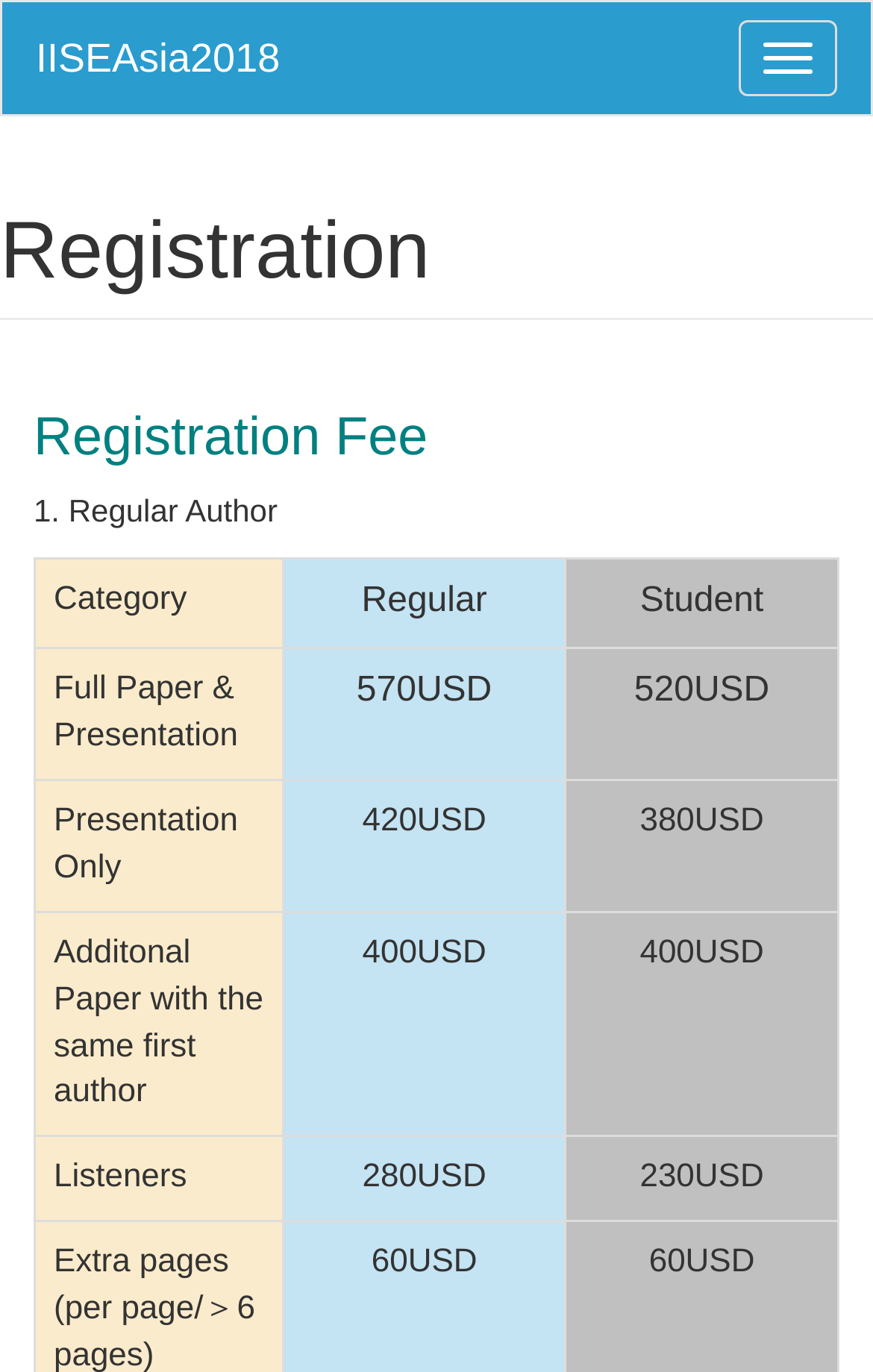Explain the contents of the webpage comprehensively.

This webpage is about the registration fee for BDEE2024. At the top right corner, there is a button to toggle navigation. On the top left, there is a link to IISEAsia2018. Below the link, there is a heading "Registration" followed by another heading "Registration Fee". 

Under the "Registration Fee" heading, there is a table with five rows and three columns. The table lists different categories of registration, including "Regular Author", "Full Paper & Presentation", "Presentation Only", "Additonal Paper with the same first author", and "Listeners". Each category has a corresponding fee for regular and student registrations, with the fees ranging from 230USD to 570USD.